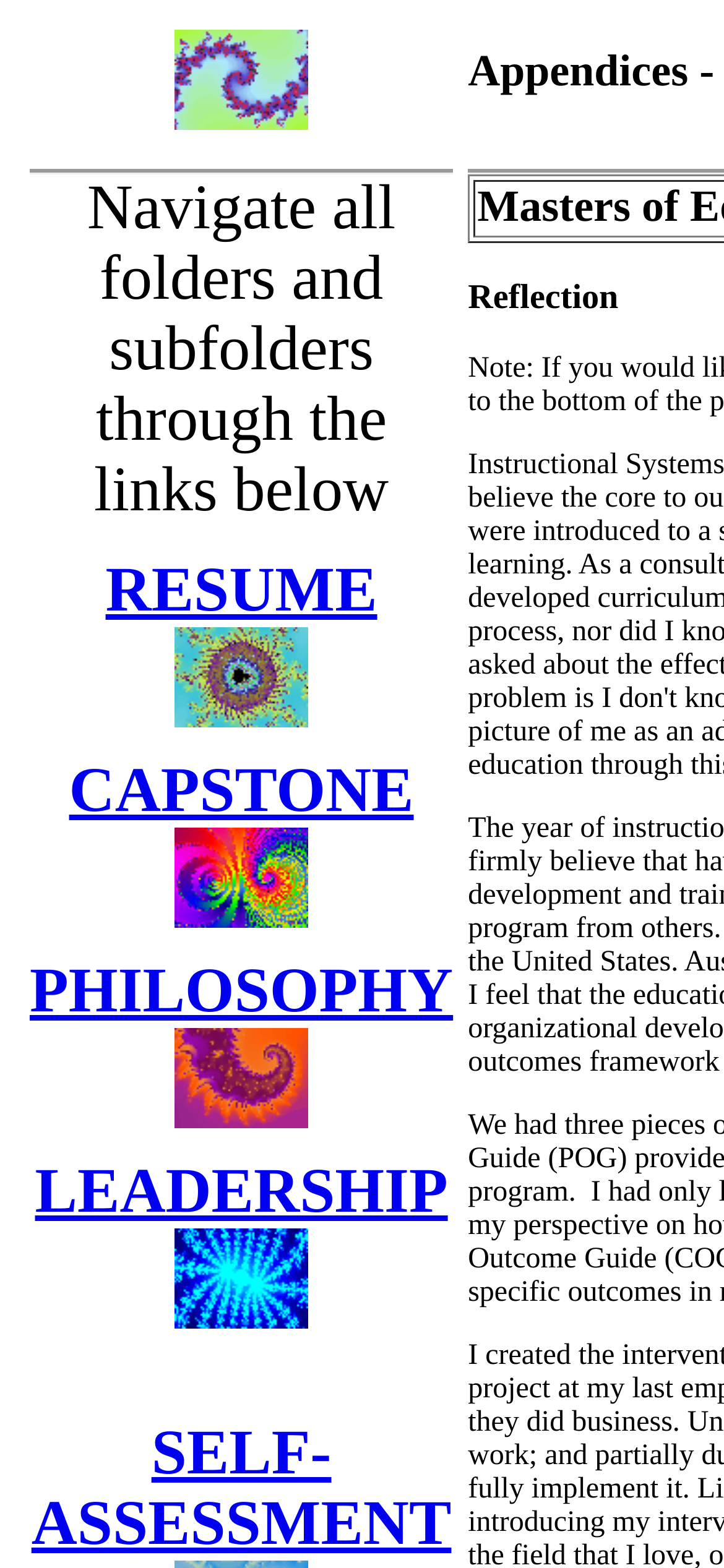Identify the bounding box coordinates of the region that needs to be clicked to carry out this instruction: "Visit Facebook page". Provide these coordinates as four float numbers ranging from 0 to 1, i.e., [left, top, right, bottom].

None